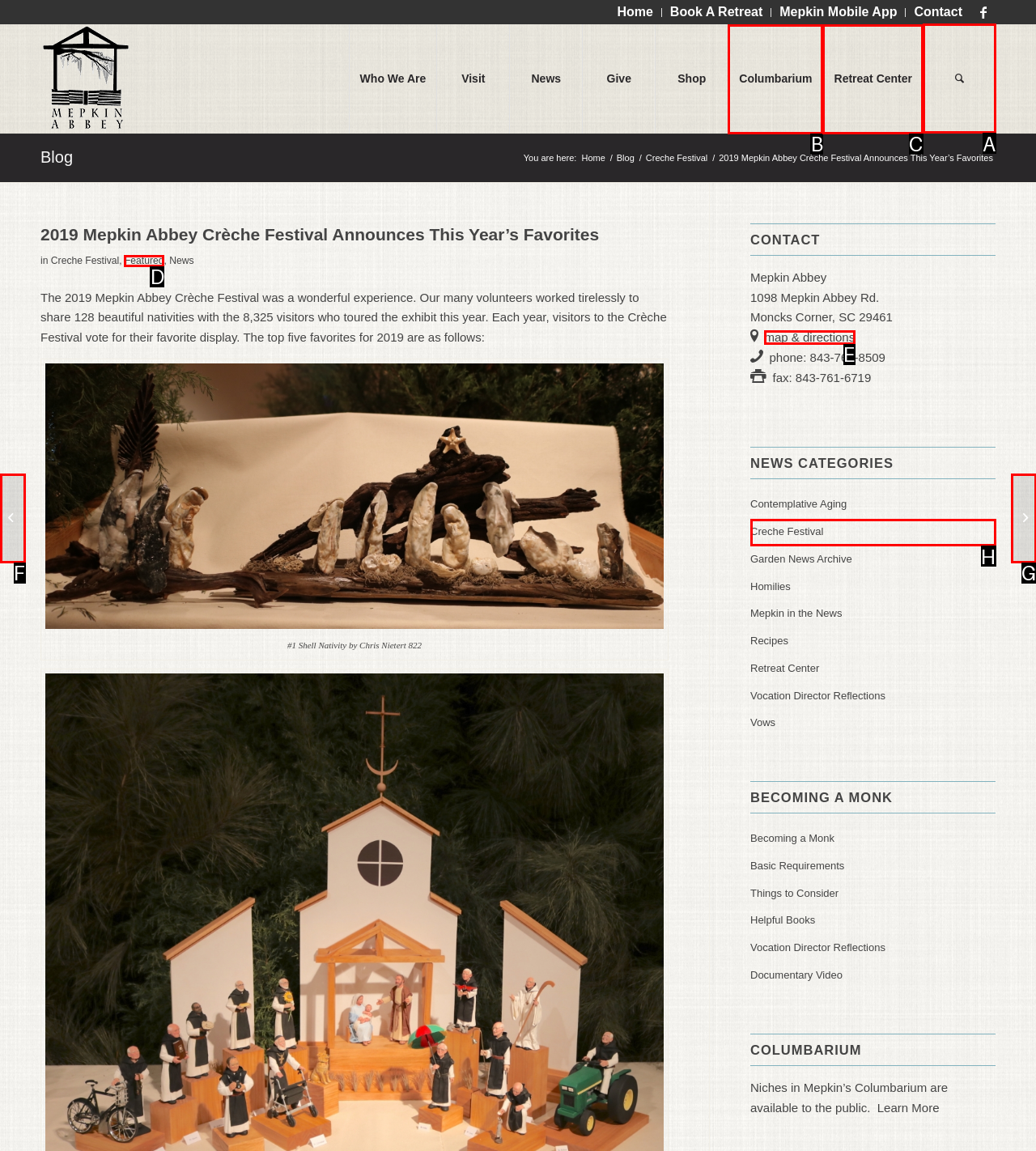Identify the correct option to click in order to complete this task: Search for something on the website
Answer with the letter of the chosen option directly.

A